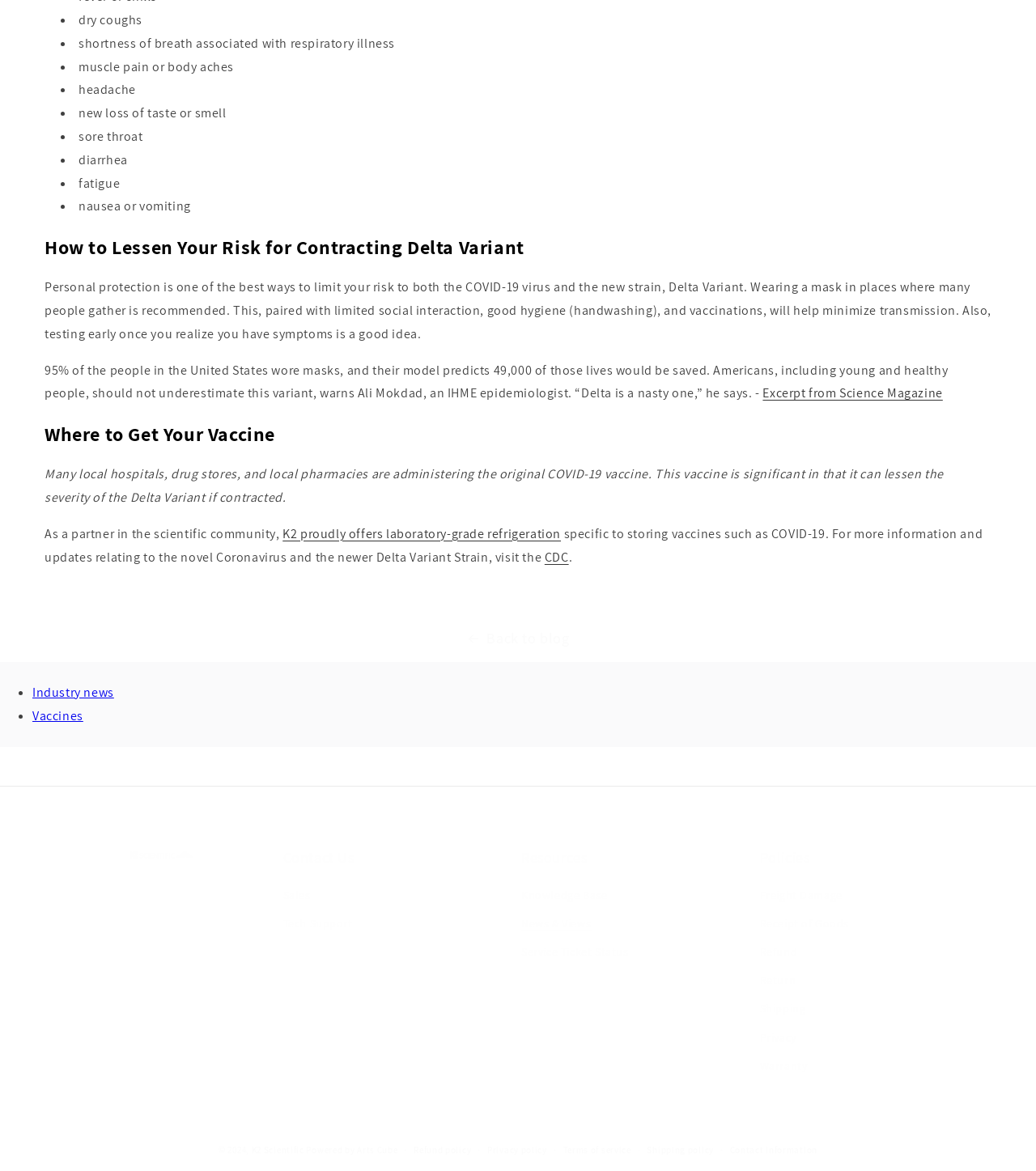Kindly respond to the following question with a single word or a brief phrase: 
What is the purpose of the link 'Excerpt from Science Magazine'?

To provide more information